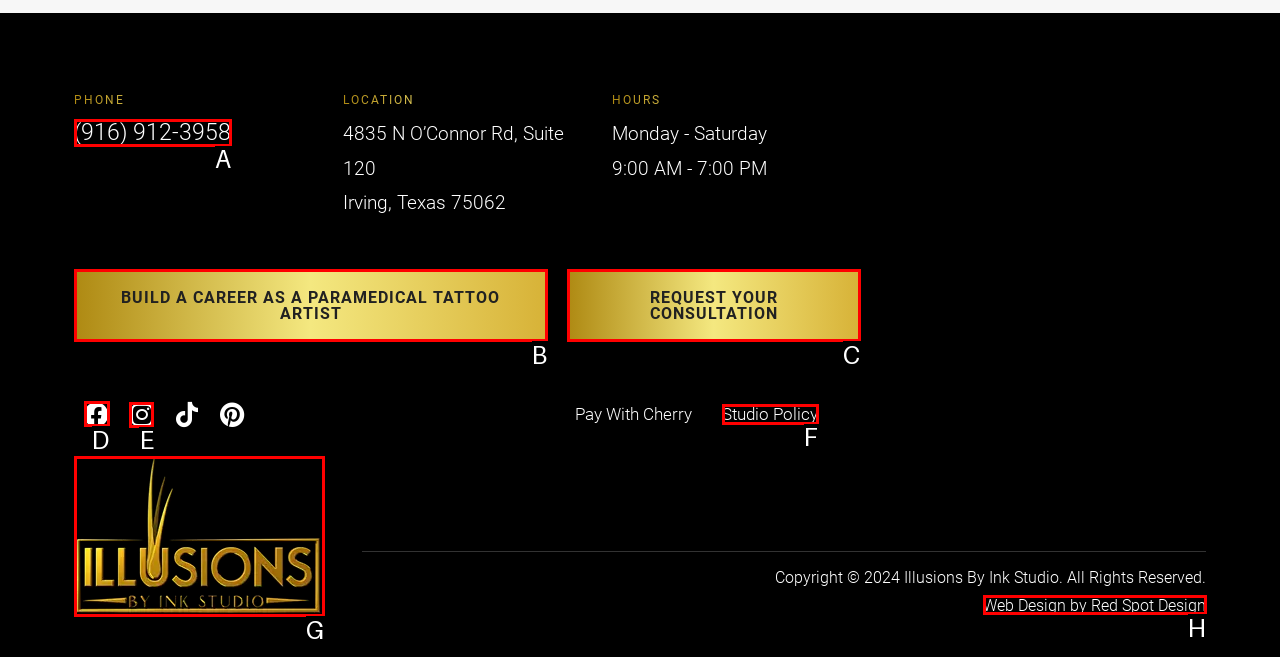For the instruction: Go to Instagram page, determine the appropriate UI element to click from the given options. Respond with the letter corresponding to the correct choice.

E